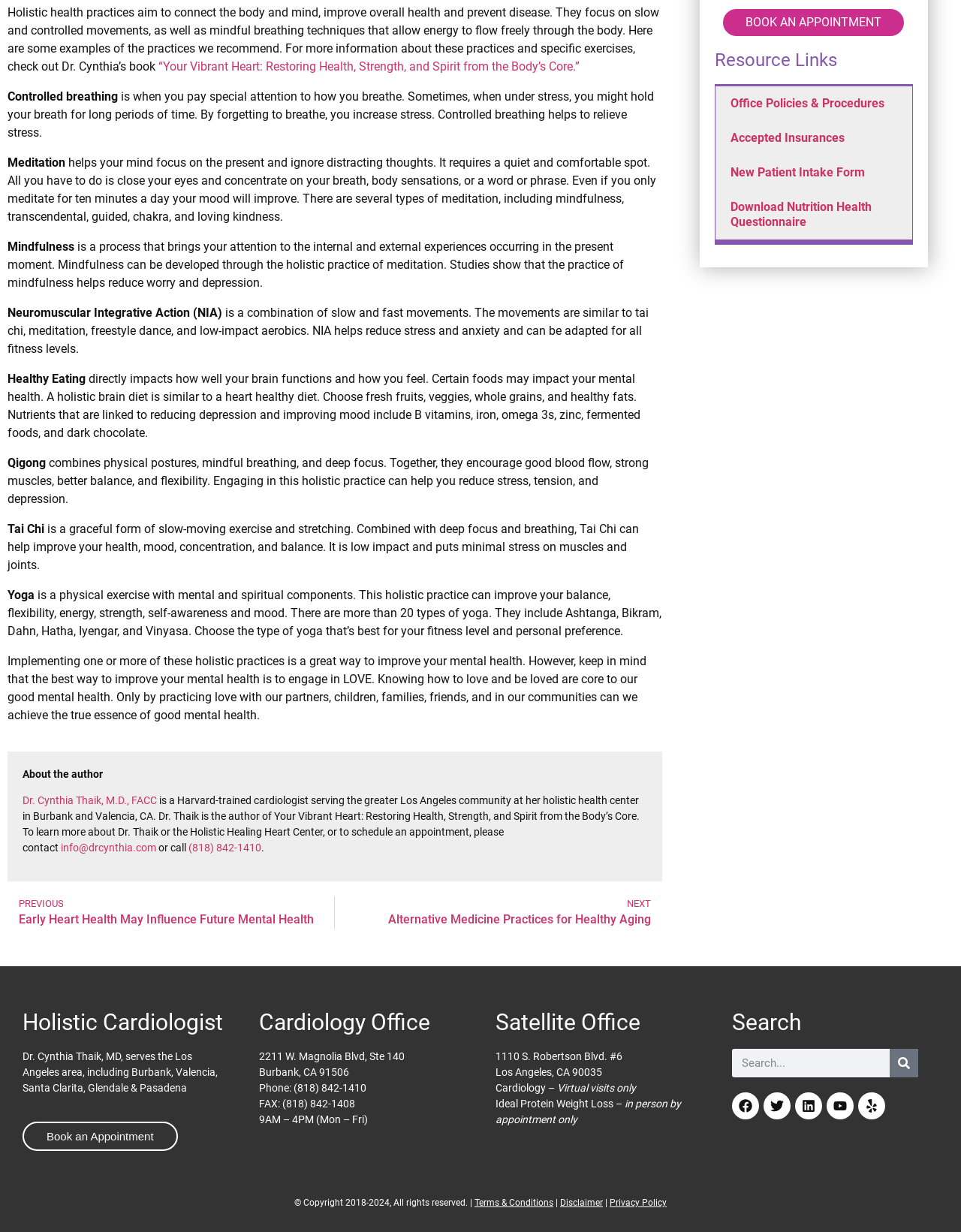Kindly respond to the following question with a single word or a brief phrase: 
What is the name of the book written by Dr. Cynthia?

Your Vibrant Heart